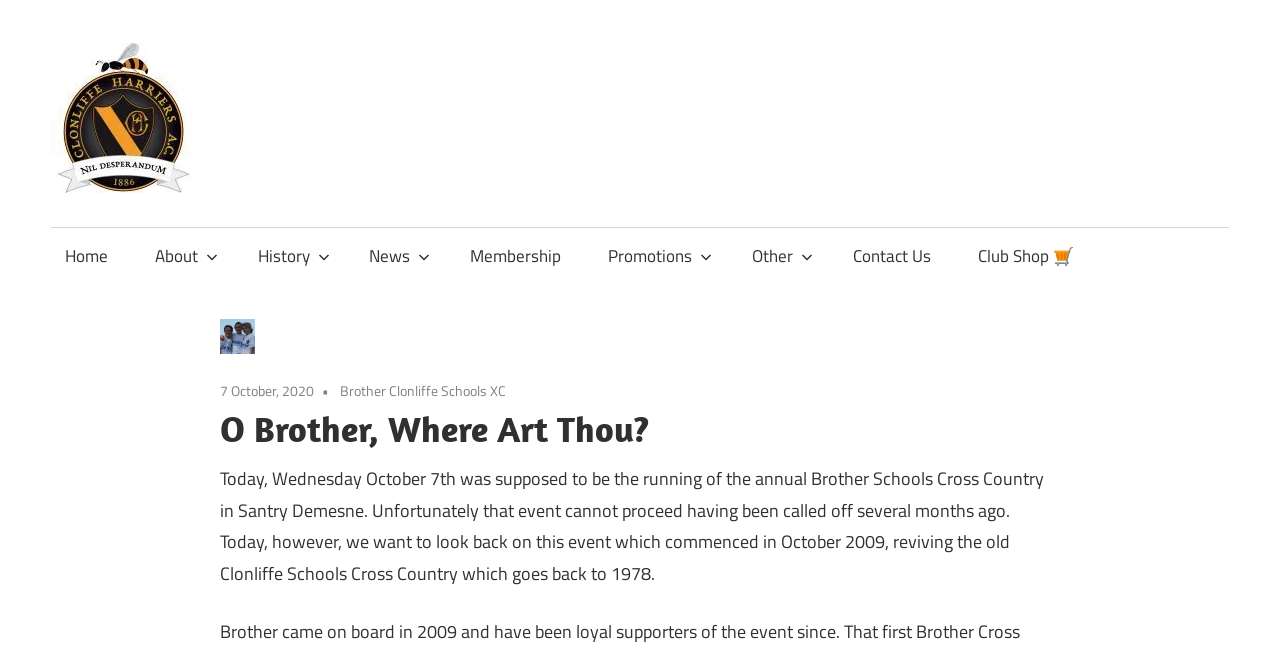What is the name of the event that commenced in 2009?
Provide a detailed and well-explained answer to the question.

From the StaticText element, we can see that the event 'Brother Schools Cross Country' commenced in October 2009, reviving the old Clonliffe Schools Cross Country which goes back to 1978.